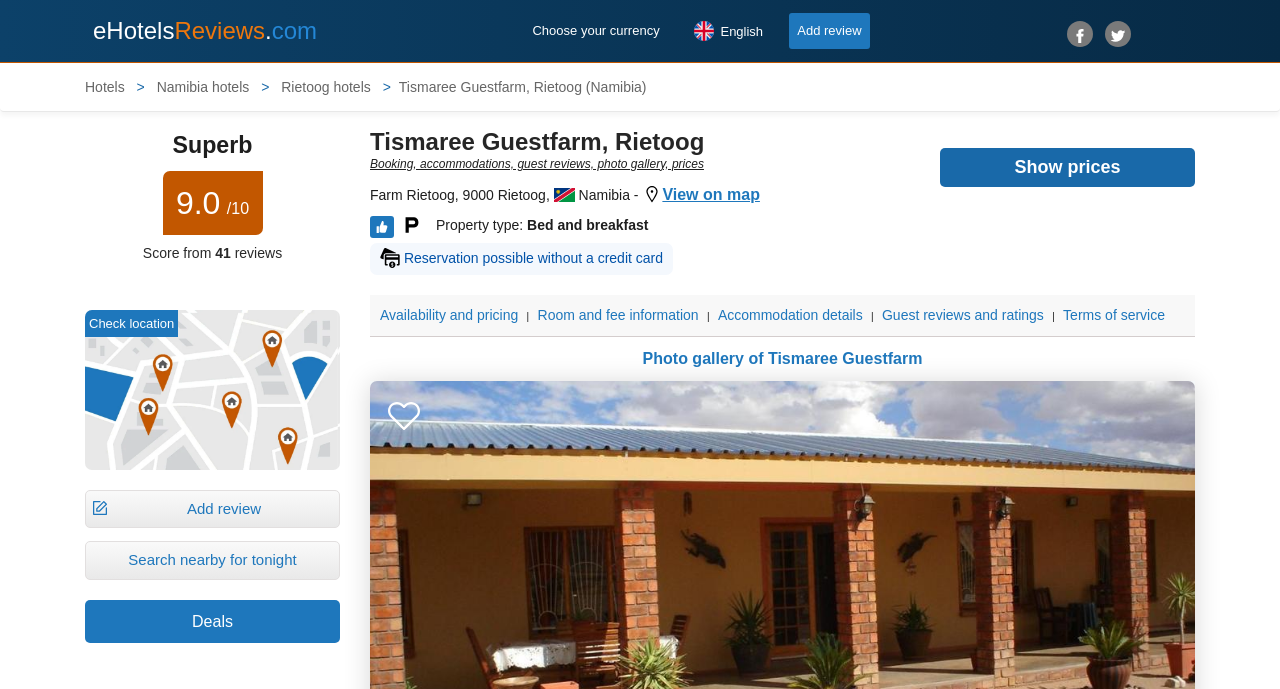What type of accommodation is Tismaree Guestfarm?
Please provide a single word or phrase answer based on the image.

Bed and breakfast